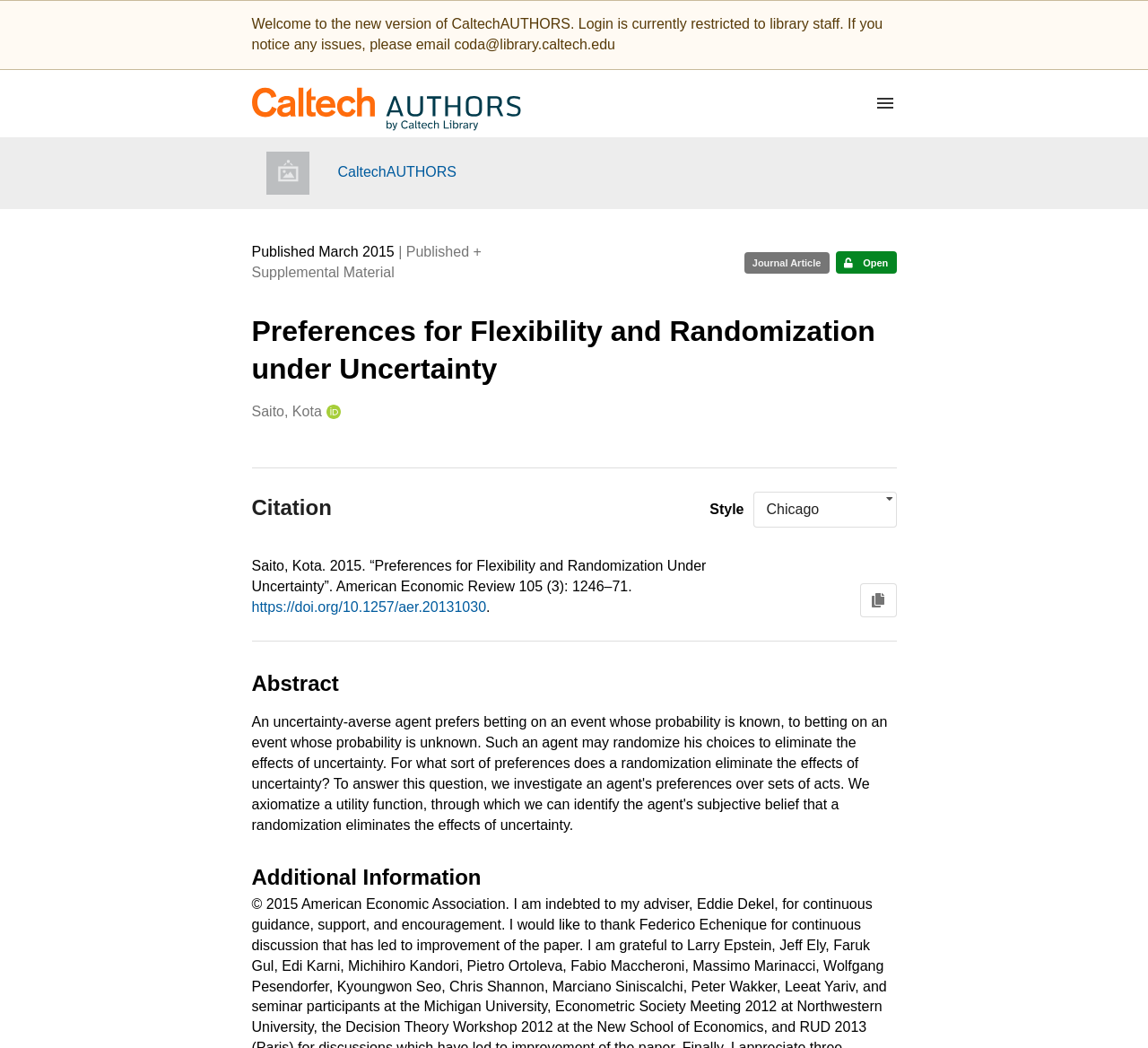Respond with a single word or phrase to the following question:
What is the citation style of the record?

Chicago